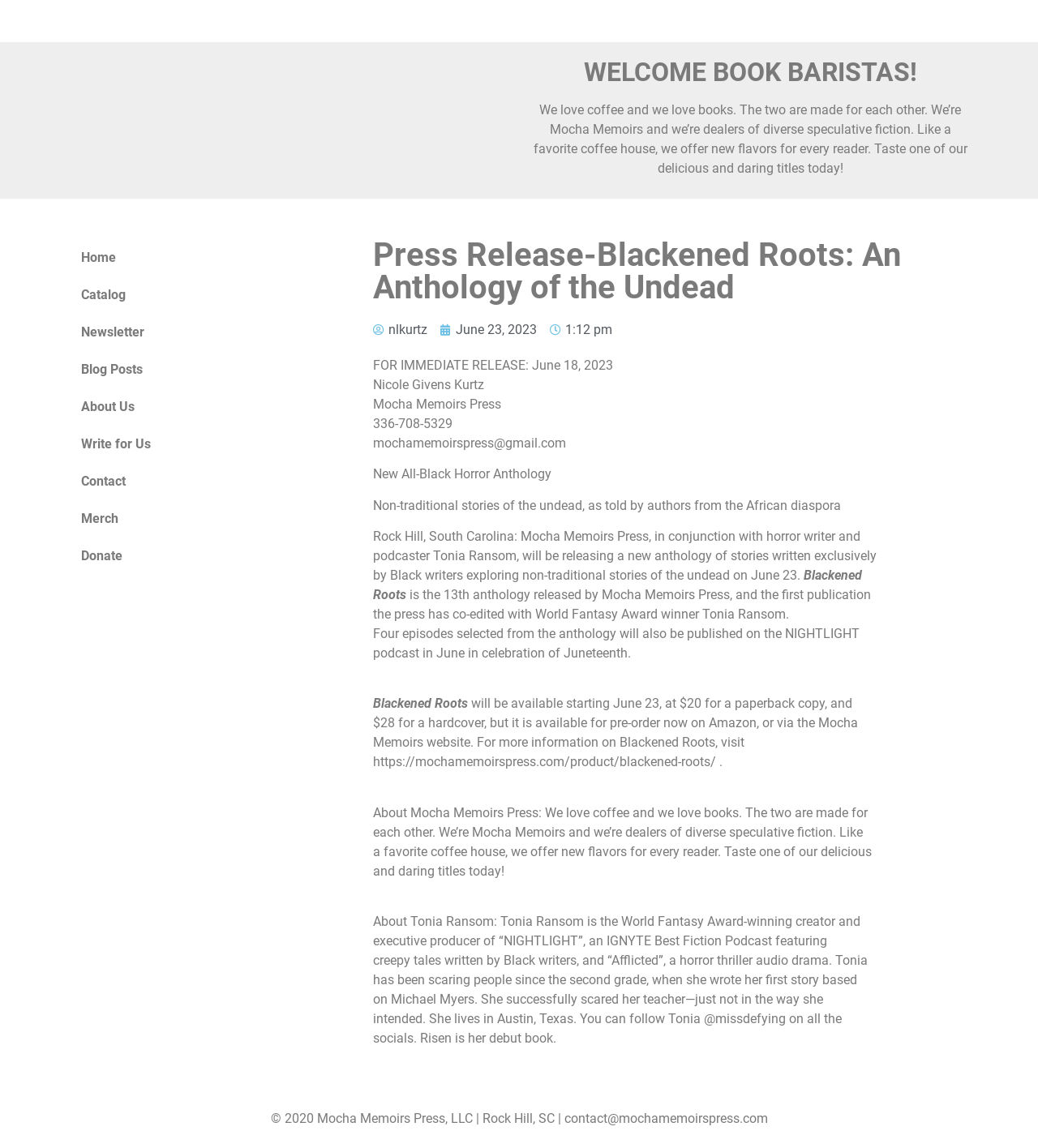Please specify the bounding box coordinates of the clickable region to carry out the following instruction: "Pre-order 'Blackened Roots' on Amazon". The coordinates should be four float numbers between 0 and 1, in the format [left, top, right, bottom].

[0.359, 0.623, 0.827, 0.637]